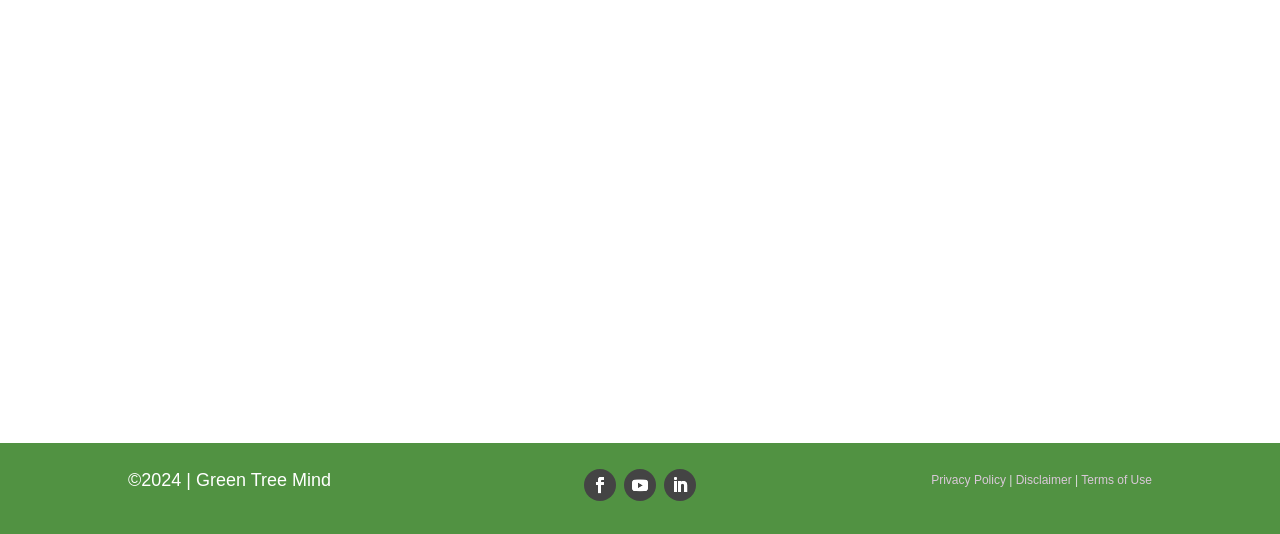Use the information in the screenshot to answer the question comprehensively: What is the address provided?

I found the address by looking at the LayoutTable with the heading 'VISIT ME' and the corresponding StaticText elements which contain the address.